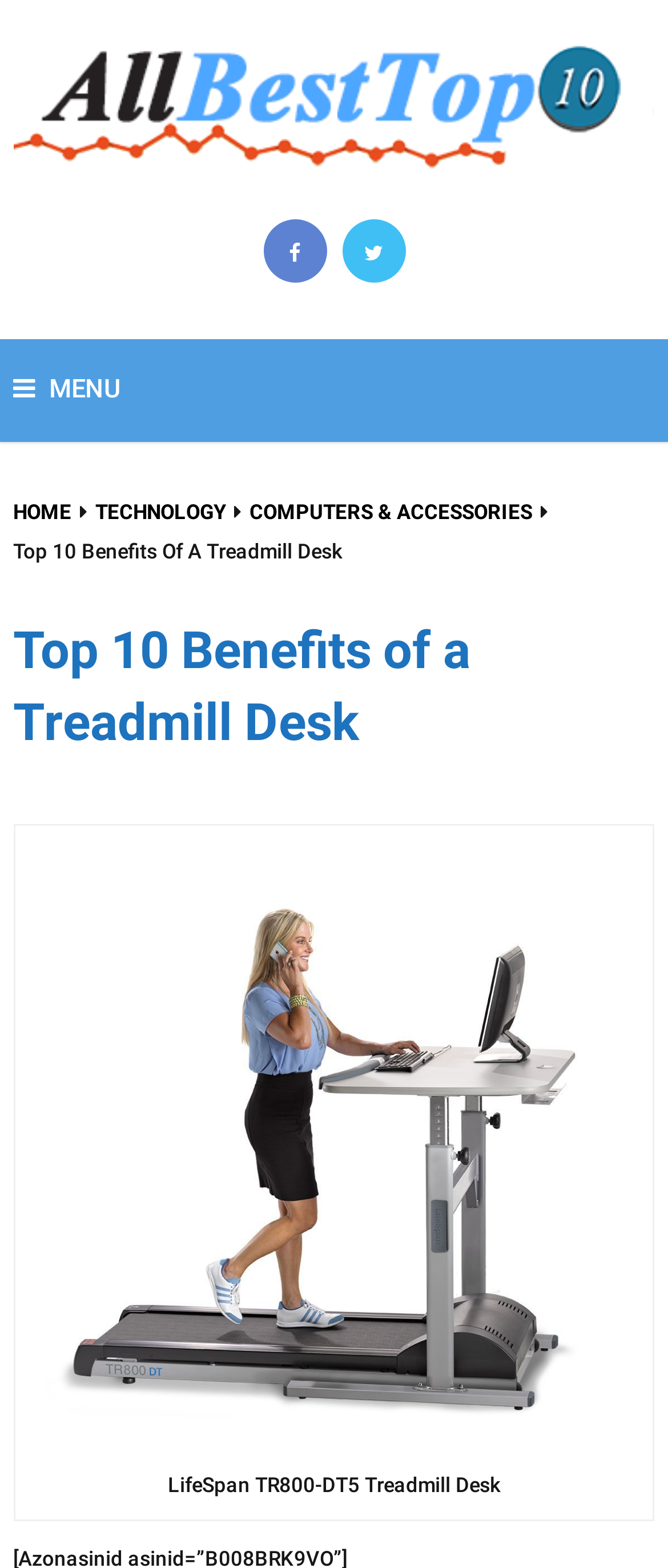Elaborate on the webpage's design and content in a detailed caption.

The webpage is about the benefits of using a treadmill desk, with a focus on the top 10 advantages. At the top of the page, there is a heading that reads "All Best Top 10 Lists and Reviews" with a link and an image associated with it. Below this, there are three social media links, represented by icons, positioned horizontally across the page.

On the left side of the page, there is a menu with links to different sections, including "HOME", "TECHNOLOGY", and "COMPUTERS & ACCESSORIES". Next to the menu, there is a heading that reads "Top 10 Benefits Of A Treadmill Desk". 

Below the heading, there is a section that appears to be the main content of the page, which discusses the benefits of using a treadmill desk. At the bottom of the page, there is a link to a specific product, the "LifeSpan TR800-DT5 Treadmill Desk", accompanied by an image.